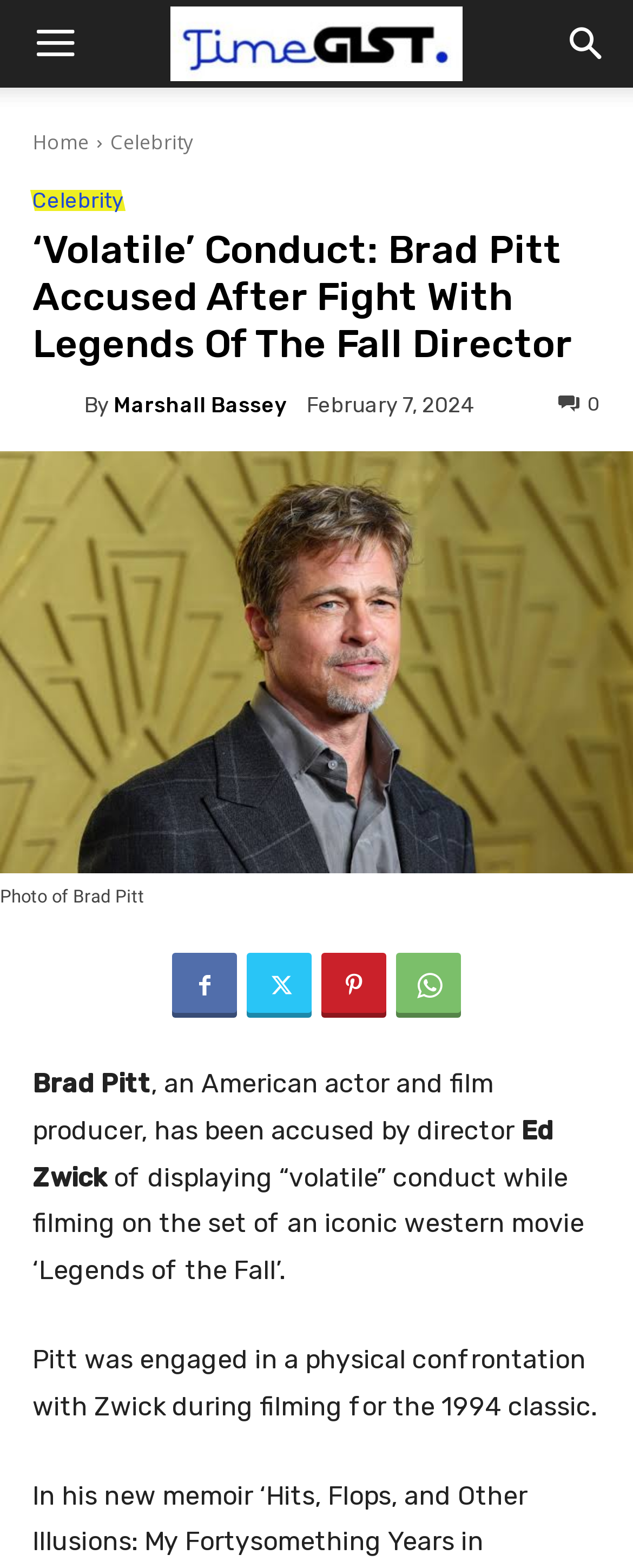Based on what you see in the screenshot, provide a thorough answer to this question: What is the year when the movie 'Legends of the Fall' was filmed?

The question asks for the year when the movie 'Legends of the Fall' was filmed. From the webpage, we can see that the text mentions 'Pitt was engaged in a physical confrontation with Zwick during filming for the 1994 classic 'Legends of the Fall''. Therefore, the answer is 1994.